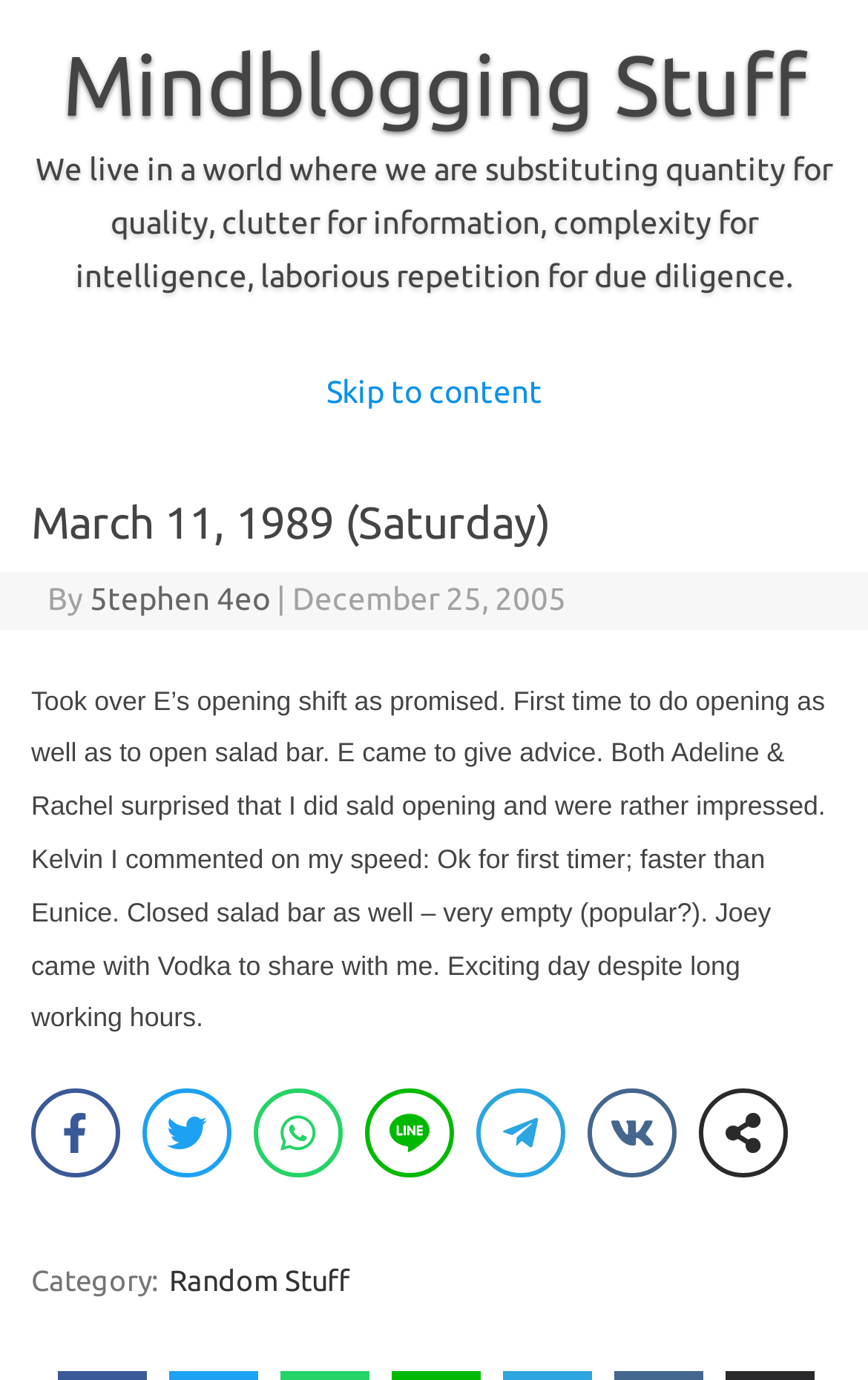Convey a detailed summary of the webpage, mentioning all key elements.

This webpage appears to be a personal blog or journal entry from March 11, 1989. At the top, there is a header section with a title "March 11, 1989 (Saturday)" and a subtitle "By 5tephen 4eo" along with a date "December 25, 2005". 

Below the header, there is a main article section that contains a journal entry describing the author's experience taking over E's opening shift, opening the salad bar, and receiving advice from E. The entry also mentions interactions with Adeline, Rachel, Kelvin, and Joey.

At the bottom of the article, there are social media links to Facebook, Twitter, WhatsApp, Line, Telegram, VK, and a Share option, each accompanied by a small icon.

Finally, there is a footer section with a category label "Random Stuff".